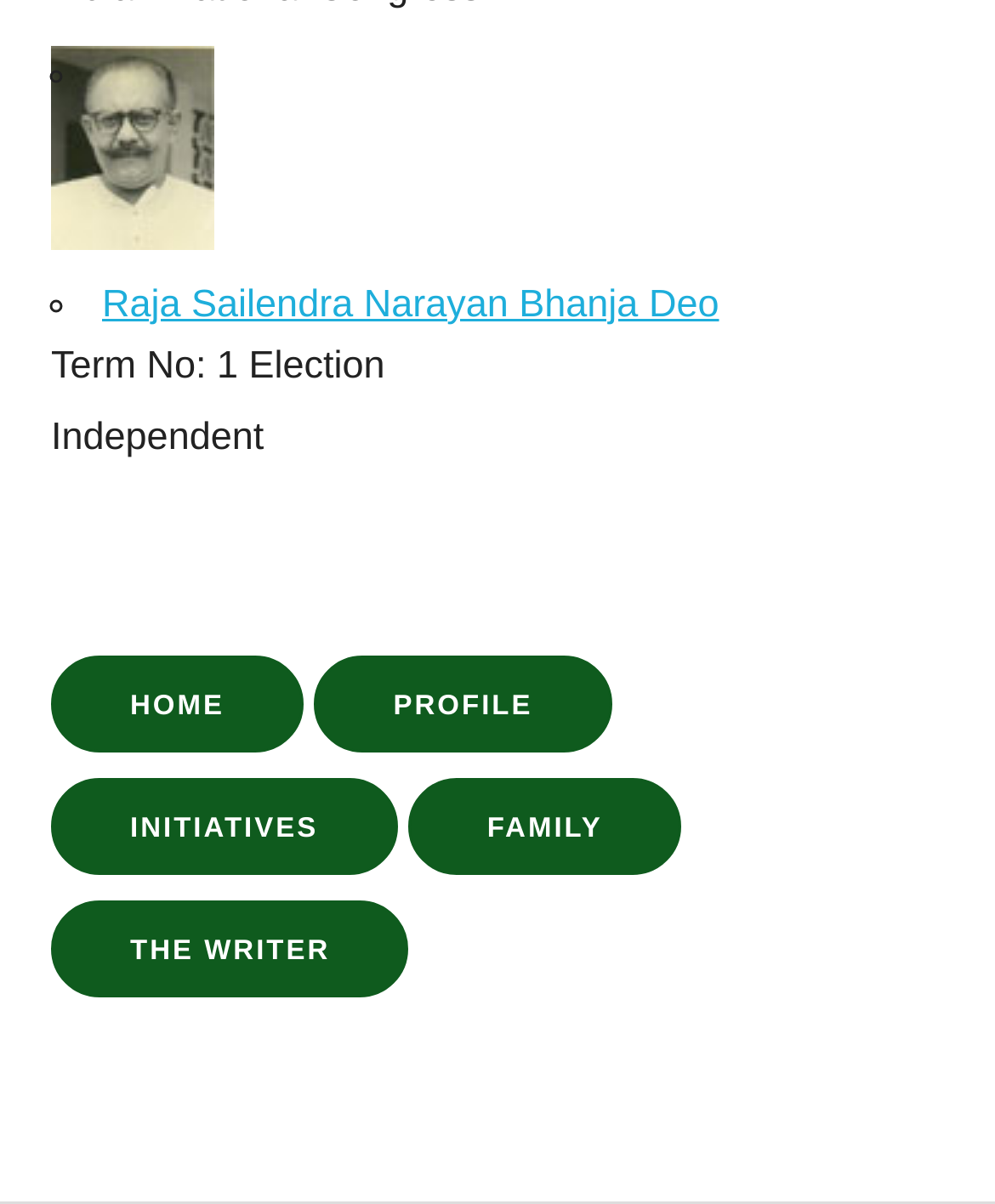Provide a brief response using a word or short phrase to this question:
How many links are in the top navigation bar?

5